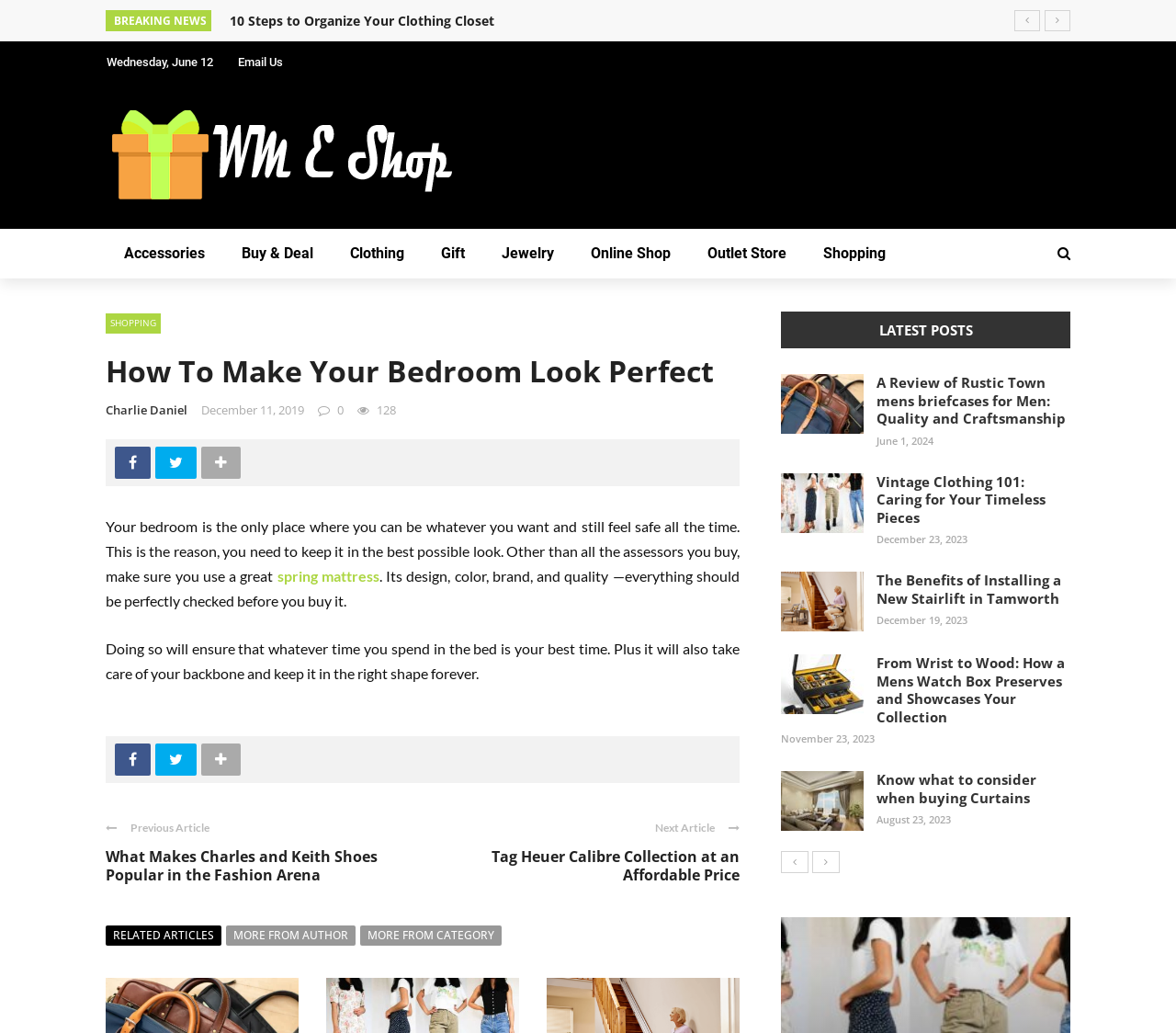Answer this question in one word or a short phrase: How many social media links are present in the footer section?

2